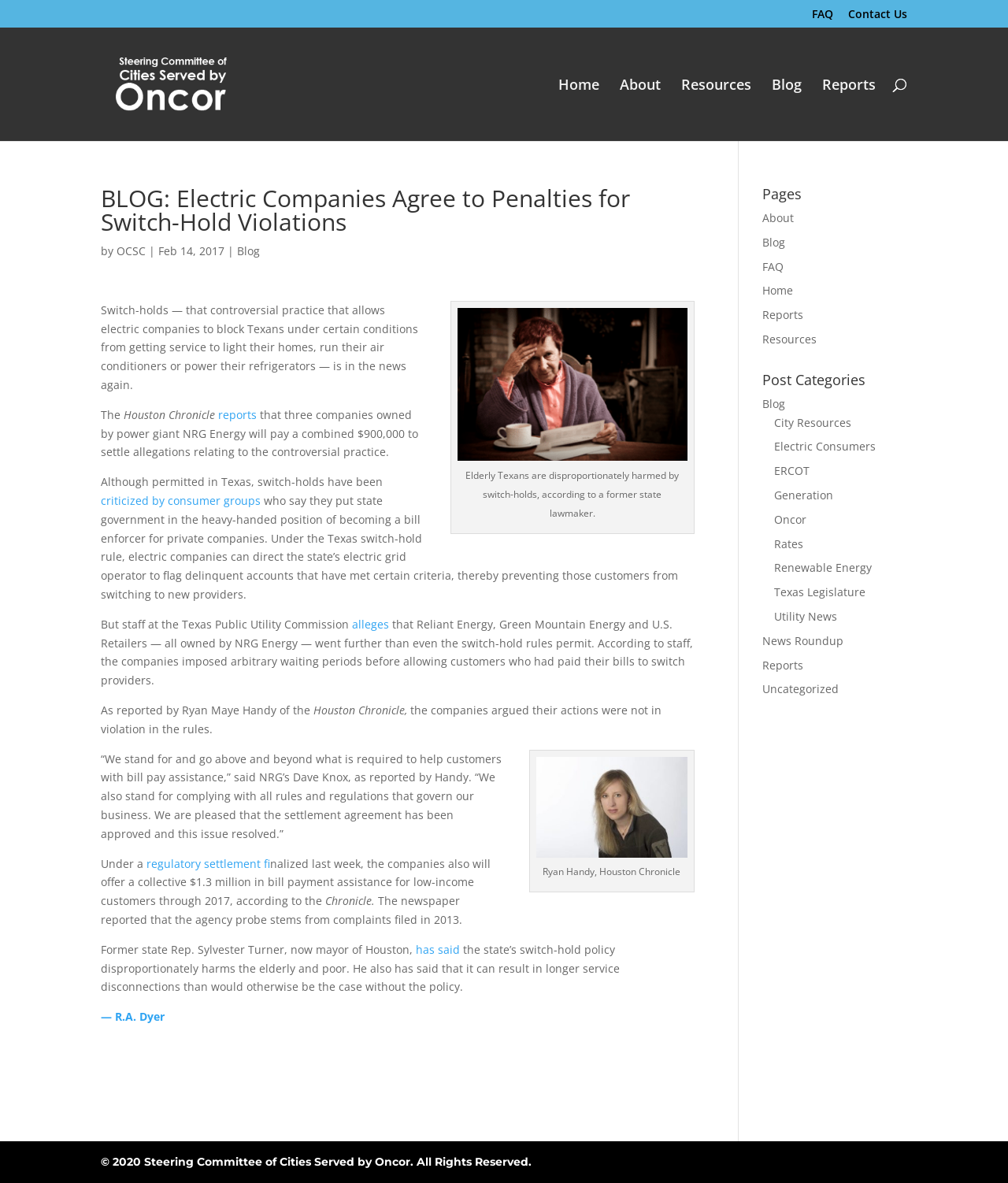Given the description of the UI element: "regulatory settlement f", predict the bounding box coordinates in the form of [left, top, right, bottom], with each value being a float between 0 and 1.

[0.145, 0.723, 0.268, 0.736]